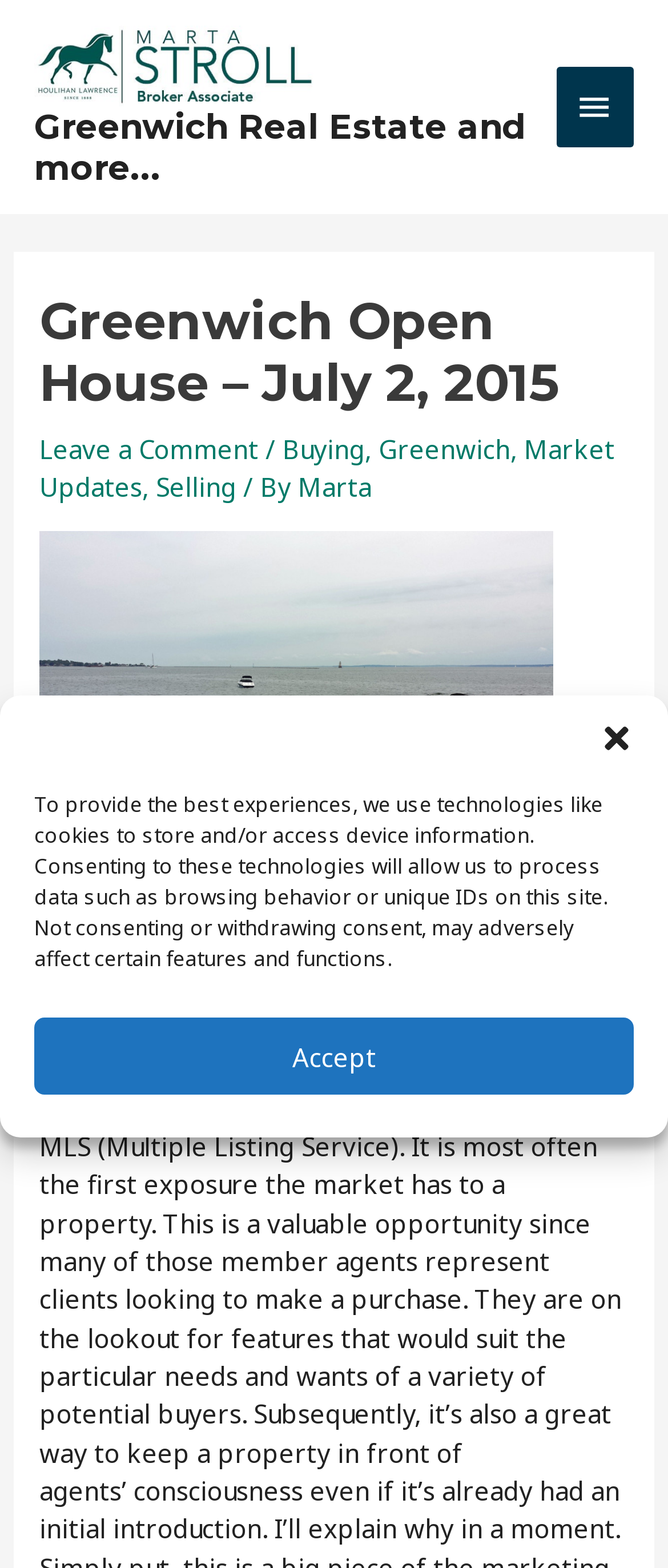Locate the bounding box of the UI element described by: "aria-label="close-dialog"" in the given webpage screenshot.

[0.897, 0.46, 0.949, 0.482]